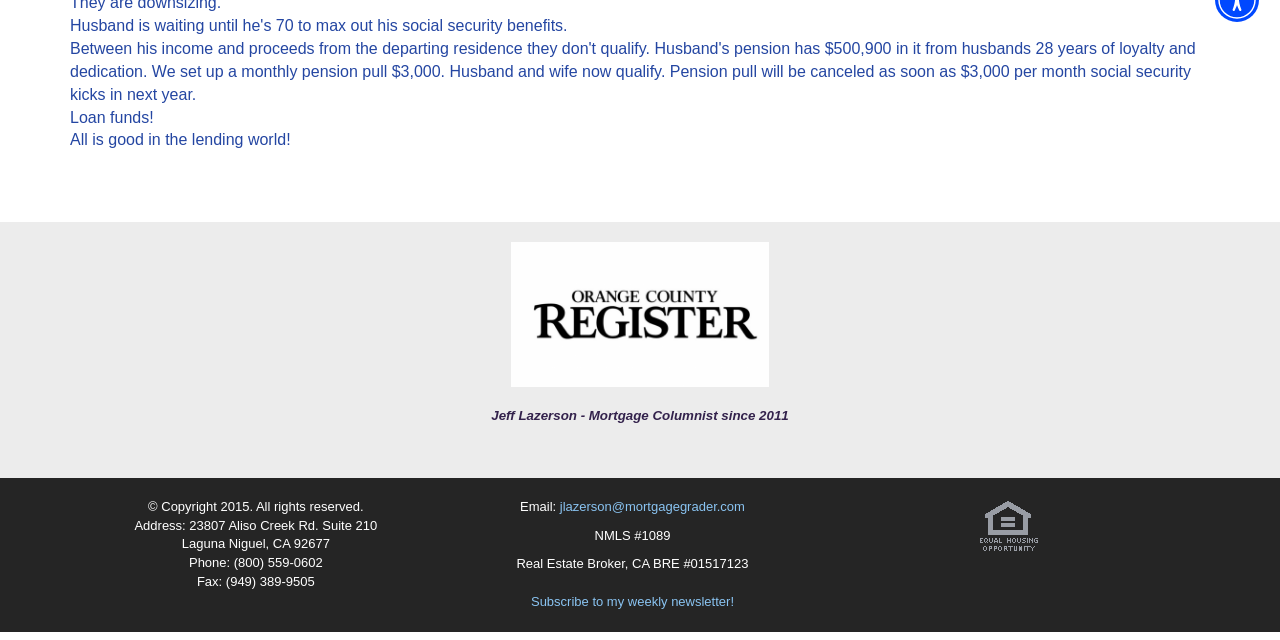From the element description Subscribe to my weekly newsletter!, predict the bounding box coordinates of the UI element. The coordinates must be specified in the format (top-left x, top-left y, bottom-right x, bottom-right y) and should be within the 0 to 1 range.

[0.415, 0.927, 0.573, 0.951]